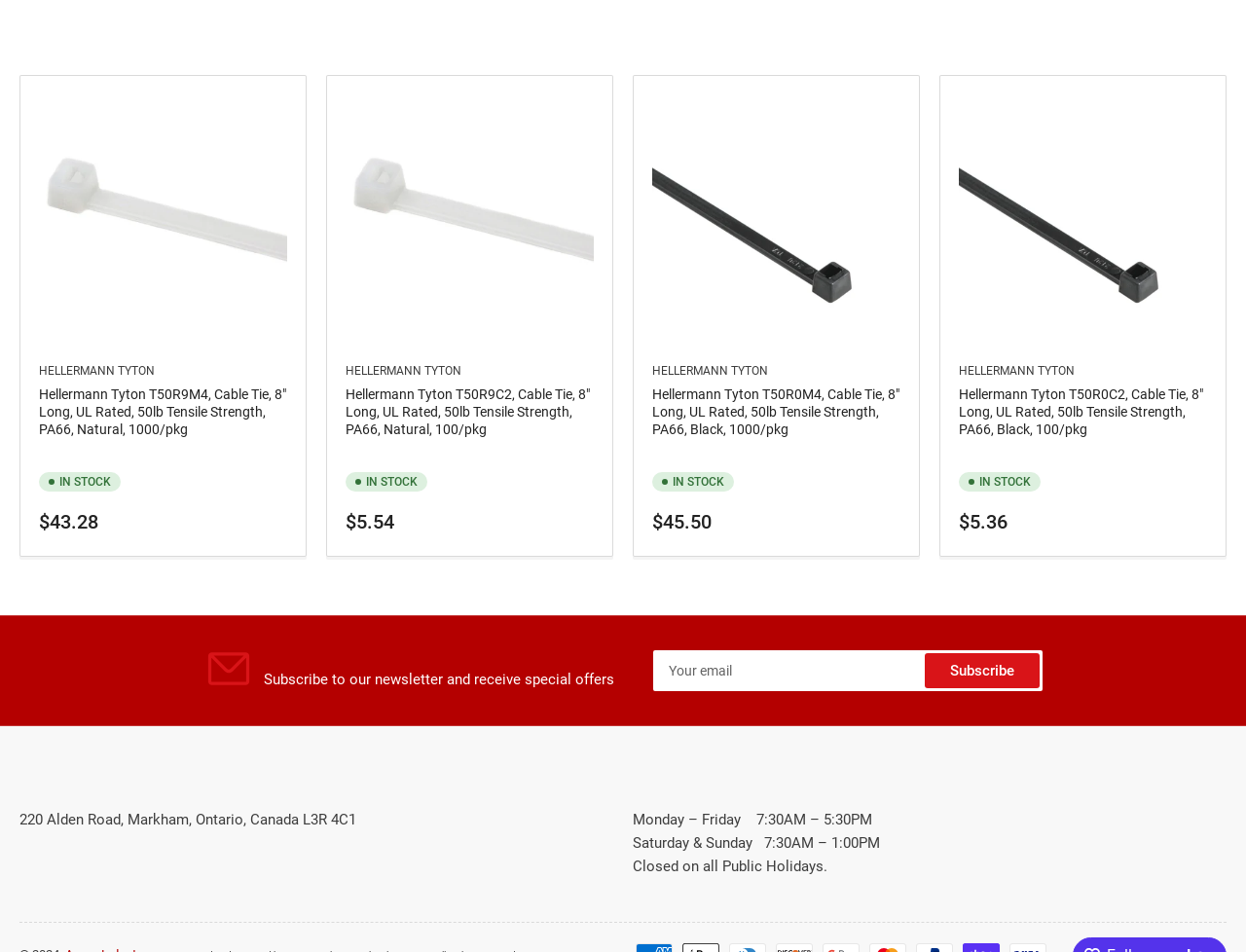Determine the bounding box coordinates of the clickable region to follow the instruction: "View inventory".

None